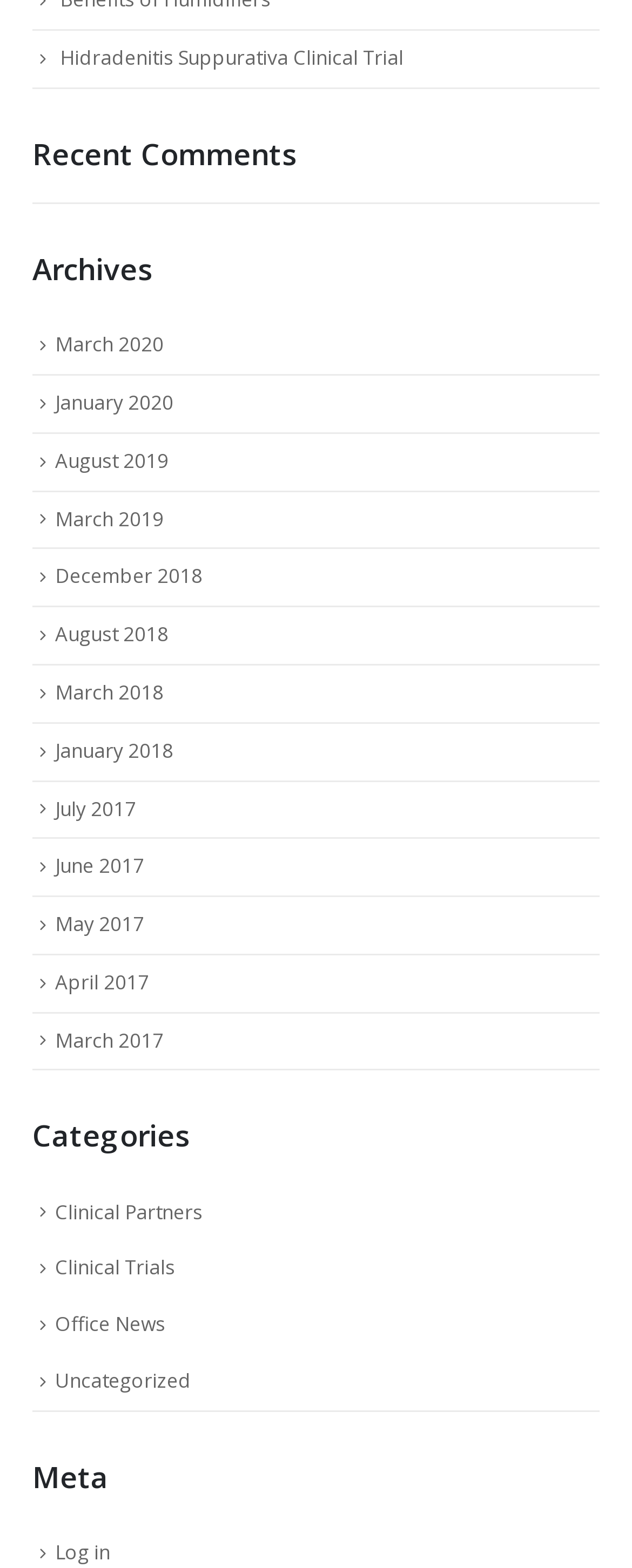Can you identify the bounding box coordinates of the clickable region needed to carry out this instruction: 'Browse archives'? The coordinates should be four float numbers within the range of 0 to 1, stated as [left, top, right, bottom].

[0.051, 0.159, 0.949, 0.185]